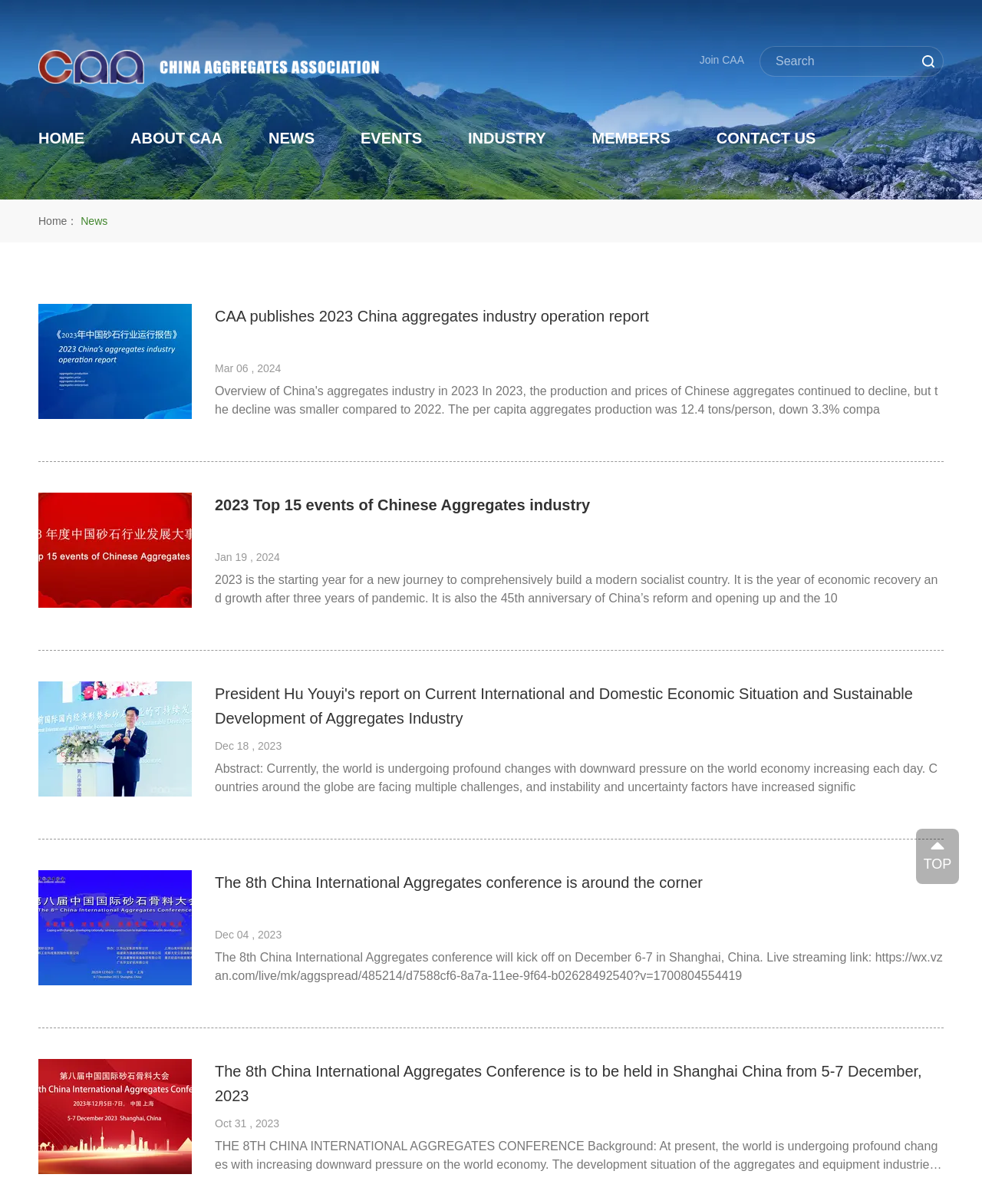Construct a thorough caption encompassing all aspects of the webpage.

The webpage is about the China Aggregates Association, with a prominent heading at the top left corner displaying the organization's name. Below the heading, there is a link to "Join CAA" at the top right corner, followed by a search textbox and a button. 

On the top navigation bar, there are links to "HOME", "ABOUT CAA", "NEWS", "EVENTS", "INDUSTRY", "MEMBERS", and "CONTACT US", arranged from left to right. 

Below the navigation bar, there is a section with a heading "News" and several news articles listed underneath. Each news article consists of a link, an image, and a brief description, with the date of publication displayed below the description. The news articles are arranged in a vertical list, with the most recent ones at the top. 

The news articles cover various topics related to the aggregates industry, including reports, conferences, and economic situations. Some of the article titles include "CAA publishes 2023 China aggregates industry operation report", "2023 Top 15 events of Chinese Aggregates industry", and "President Hu Youyi's report on Current International and Domestic Economic Situation and Sustainable Development of Aggregates Industry". 

At the bottom right corner of the page, there is a link to "TOP", which likely takes the user back to the top of the page.